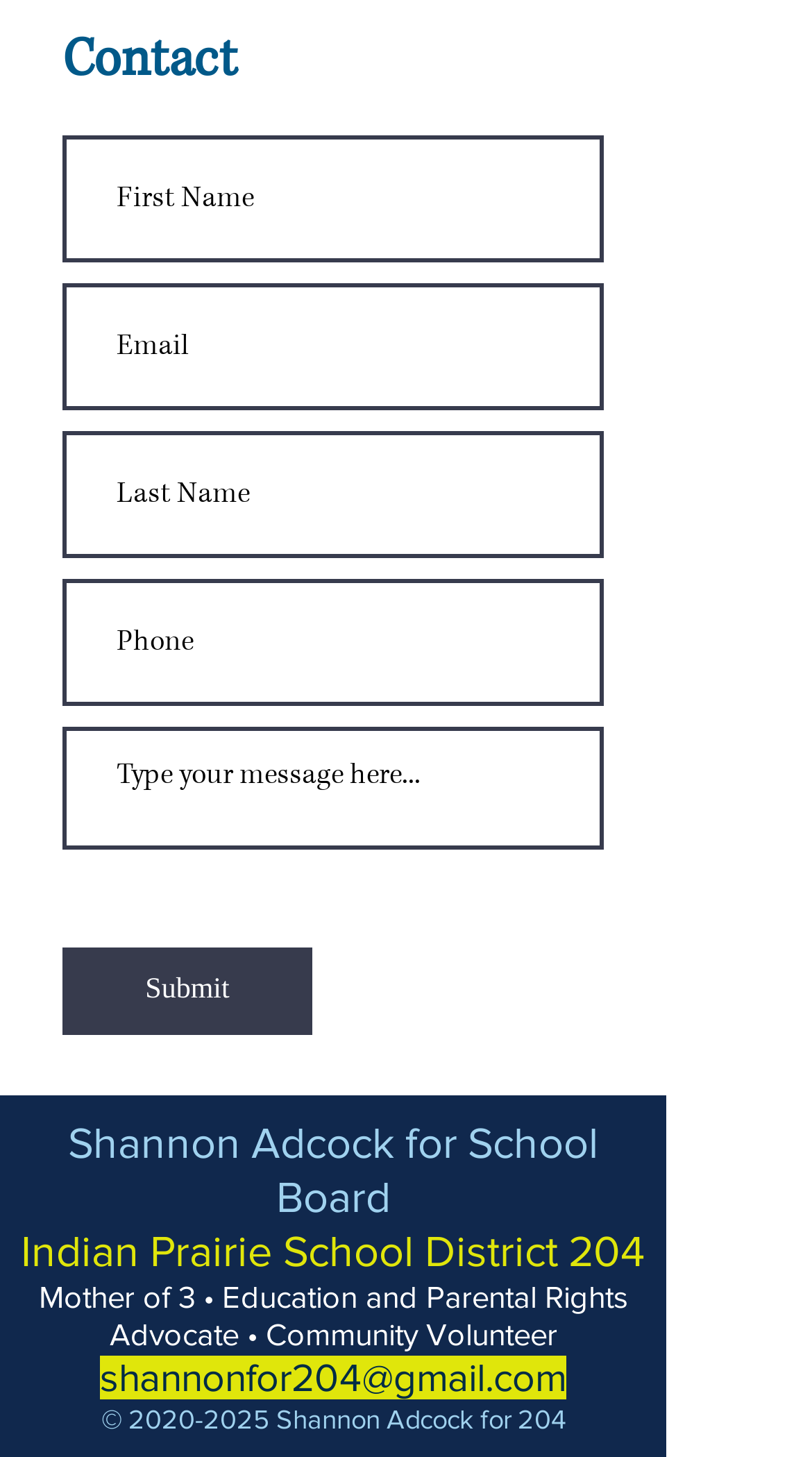Is the email field required?
Look at the image and answer the question with a single word or phrase.

Yes